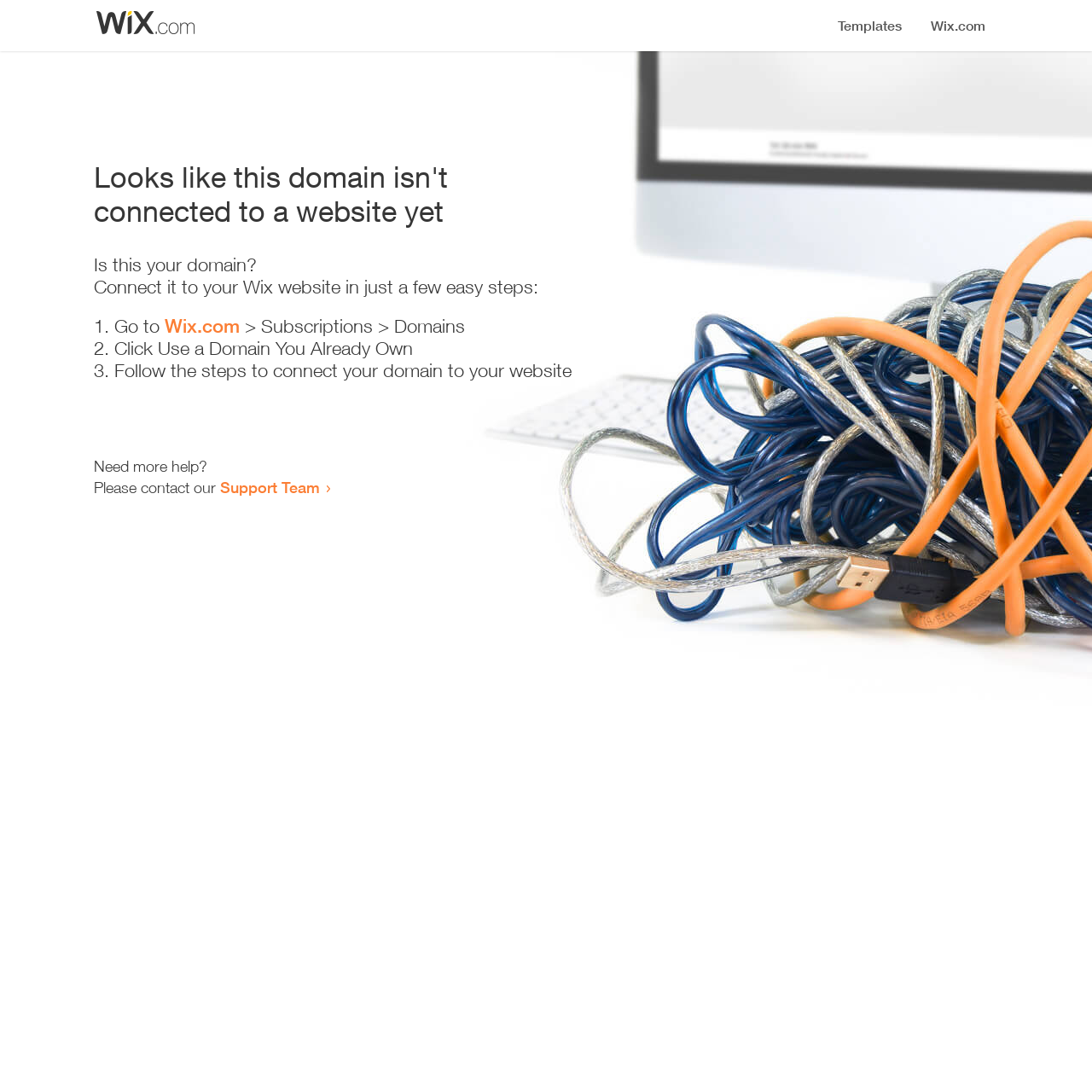Give a one-word or one-phrase response to the question:
What should I do if I need more help?

Contact Support Team